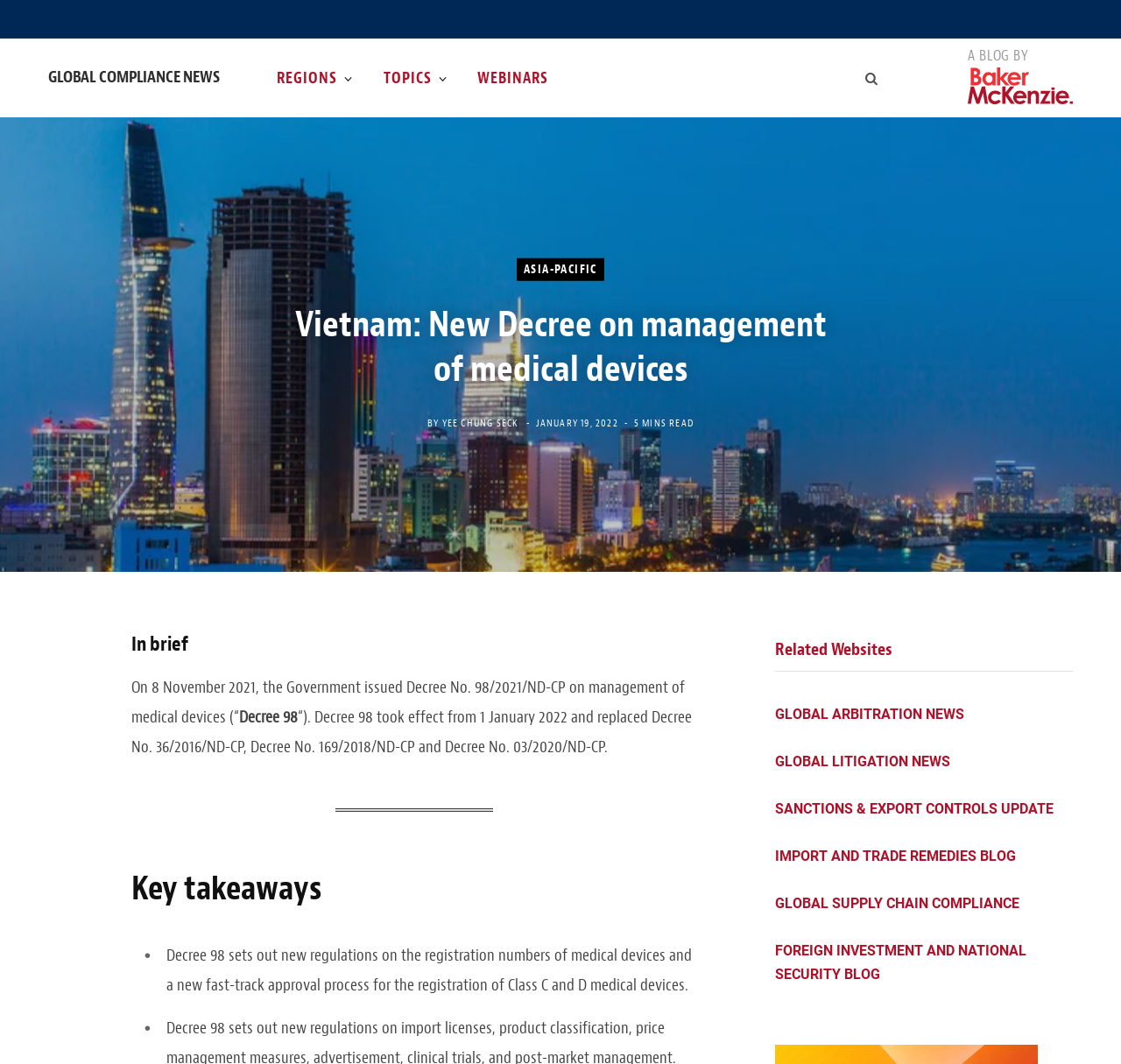Please specify the bounding box coordinates of the clickable region to carry out the following instruction: "Read the article by YEE CHUNG SECK". The coordinates should be four float numbers between 0 and 1, in the format [left, top, right, bottom].

[0.394, 0.391, 0.463, 0.404]